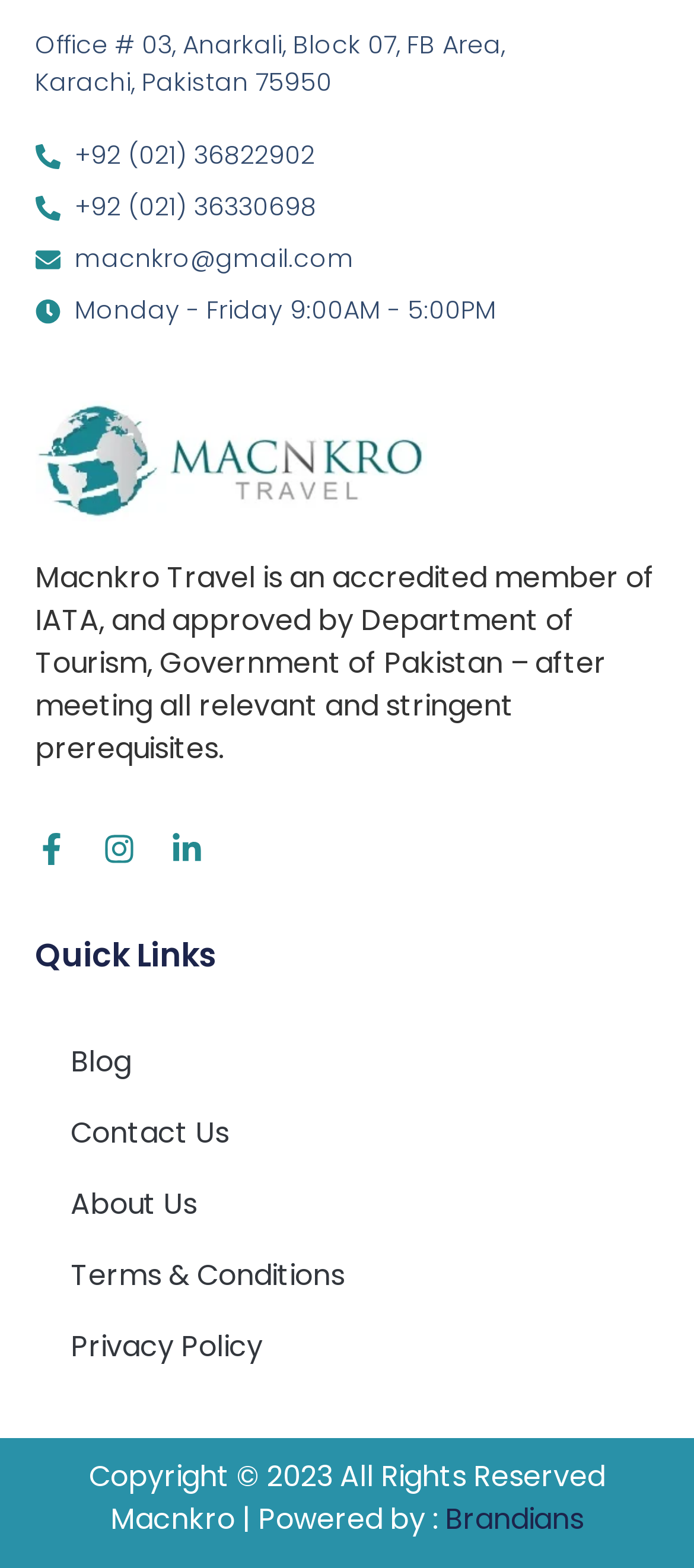Determine the bounding box coordinates of the clickable area required to perform the following instruction: "Check the working hours". The coordinates should be represented as four float numbers between 0 and 1: [left, top, right, bottom].

[0.108, 0.186, 0.715, 0.209]